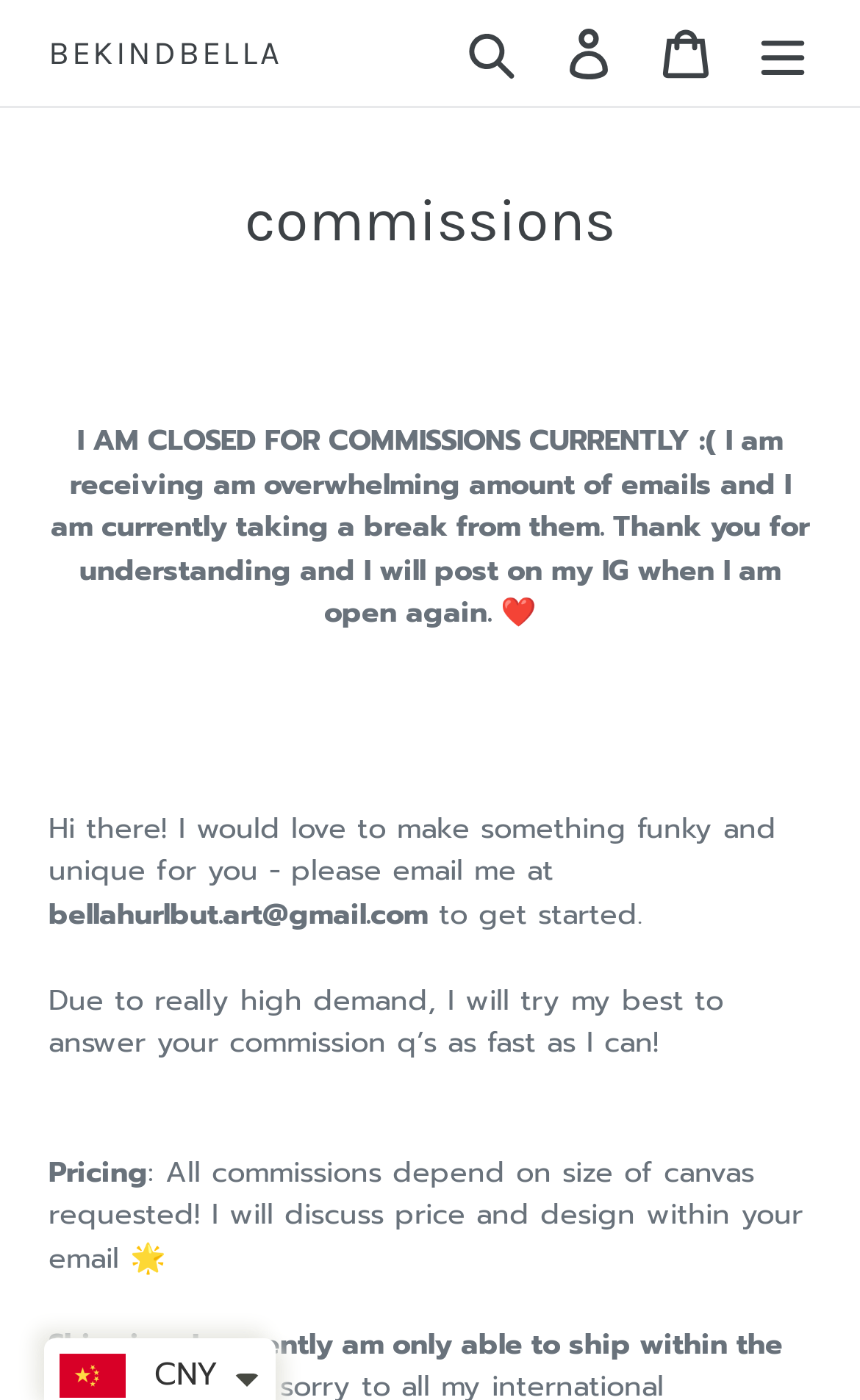What is the purpose of this webpage?
Please provide a single word or phrase in response based on the screenshot.

Commission artwork